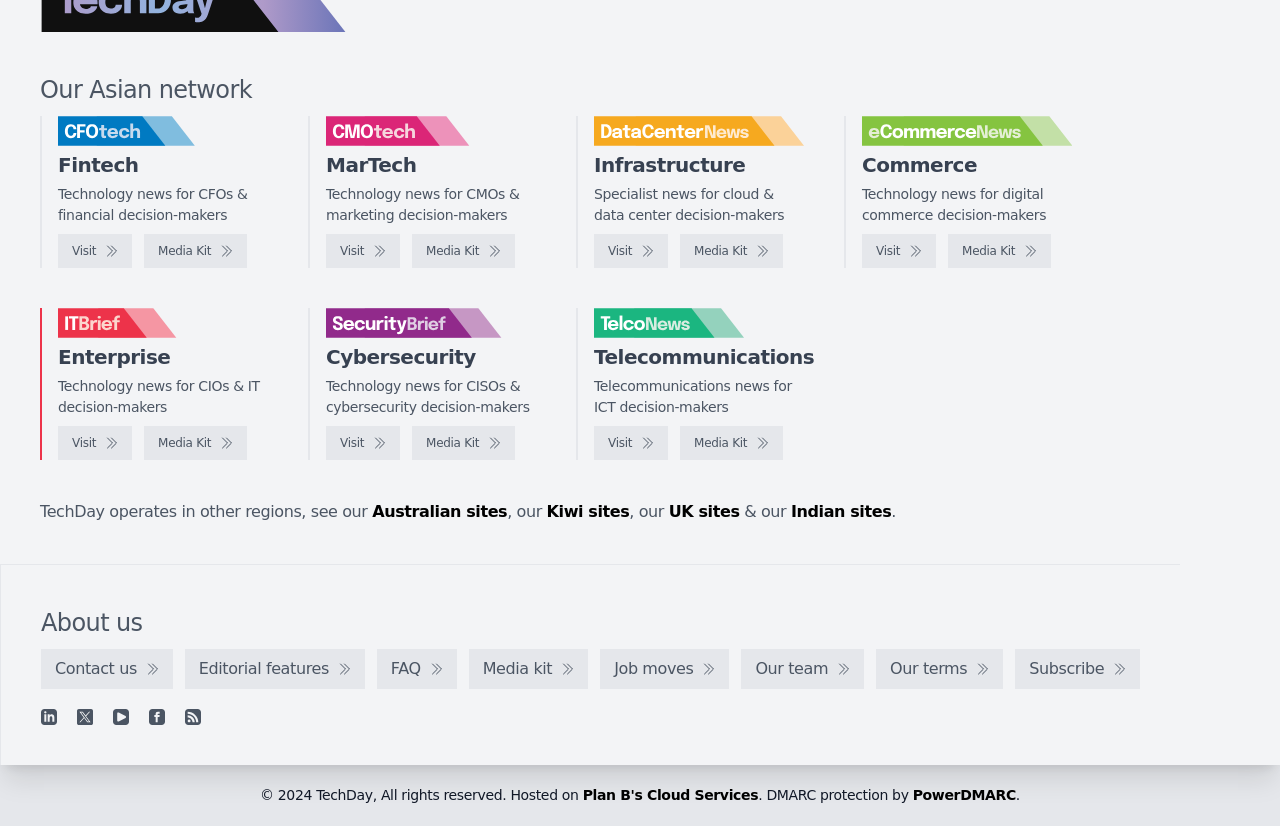Please find the bounding box coordinates of the element that needs to be clicked to perform the following instruction: "Go to eCommerceNews". The bounding box coordinates should be four float numbers between 0 and 1, represented as [left, top, right, bottom].

[0.673, 0.283, 0.731, 0.324]